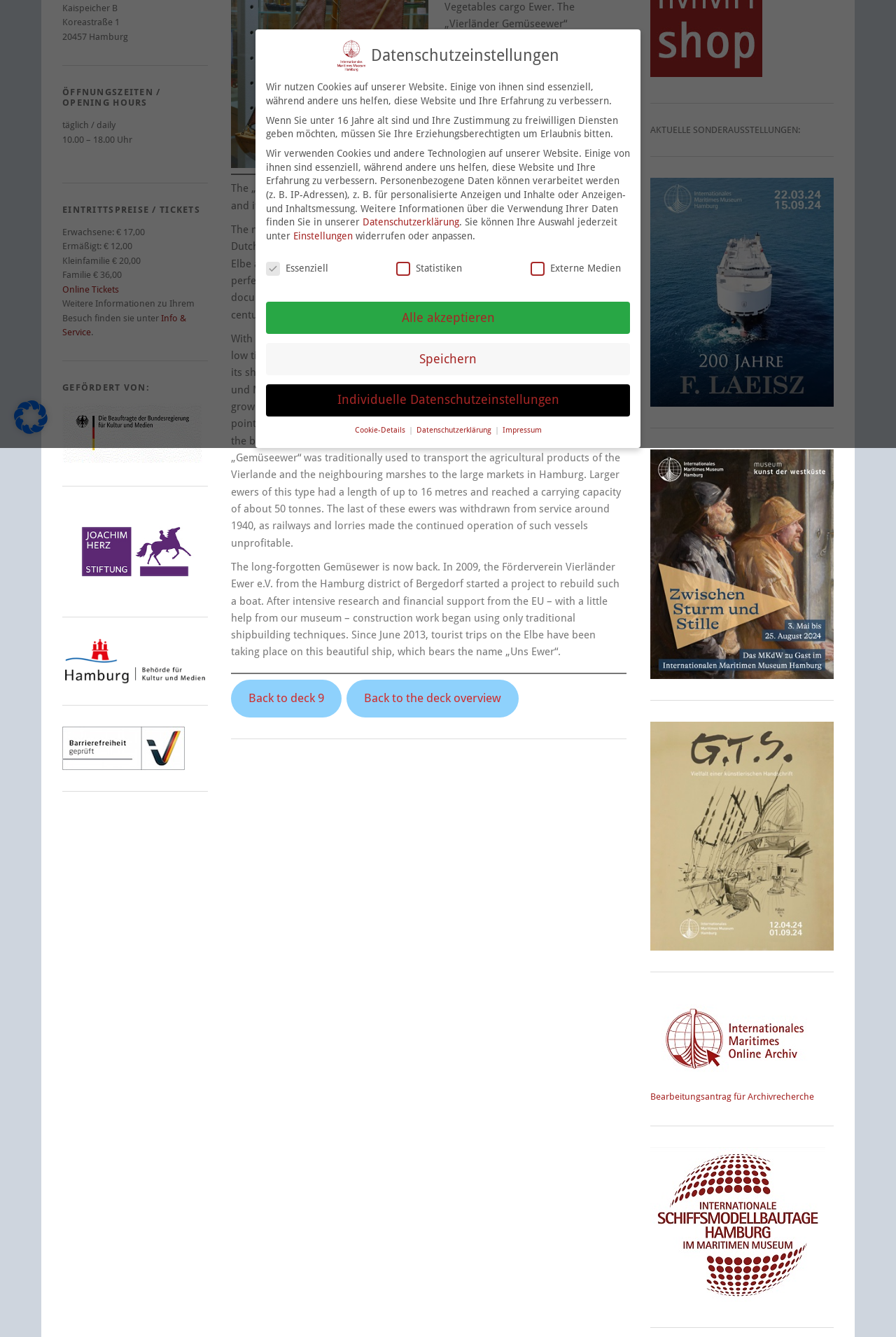Find the bounding box of the UI element described as follows: "Alle akzeptieren".

[0.297, 0.226, 0.703, 0.25]